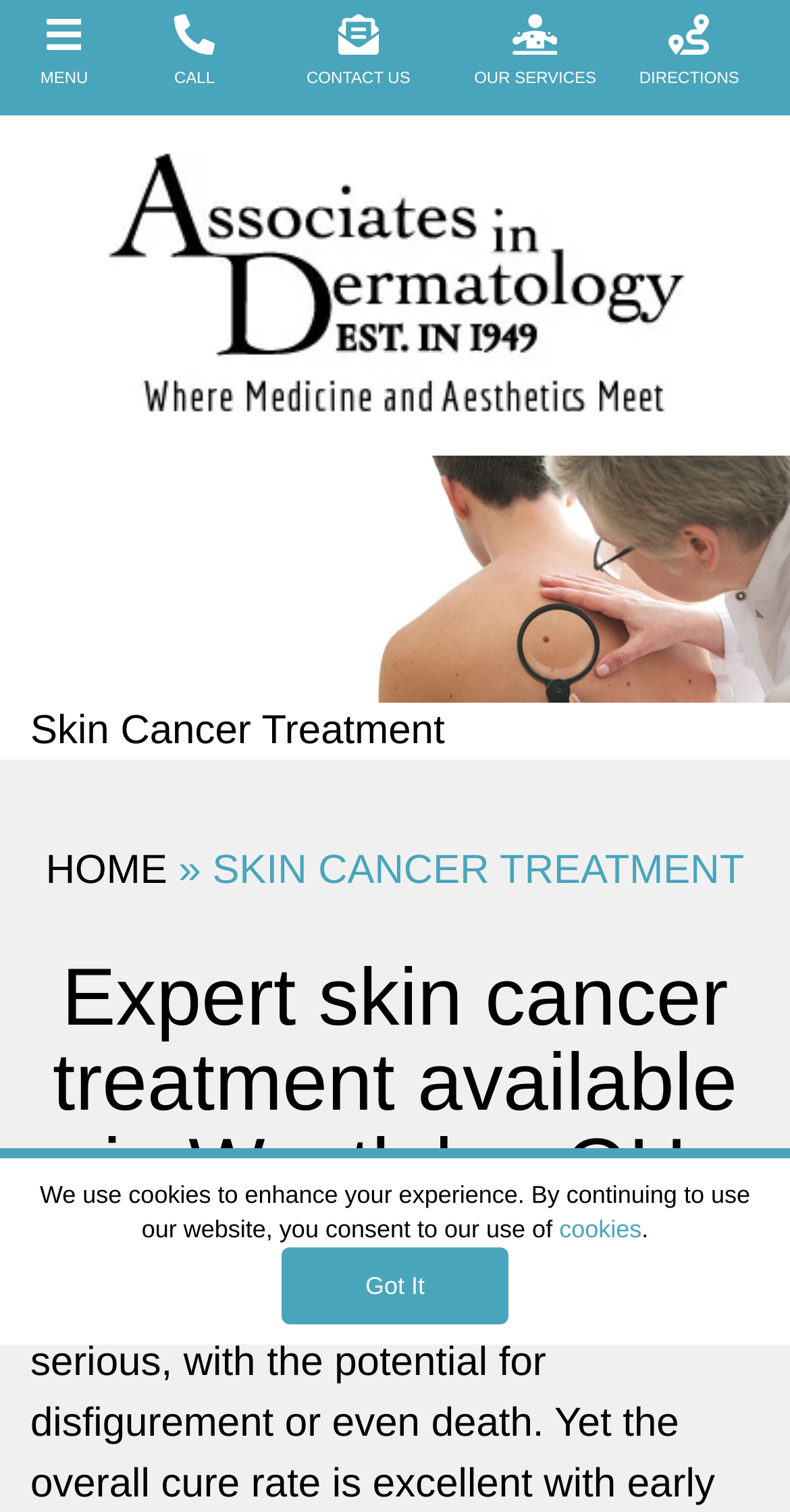What is the phone number to contact Associates in Dermatology?
Based on the screenshot, respond with a single word or phrase.

(440) 482-8323